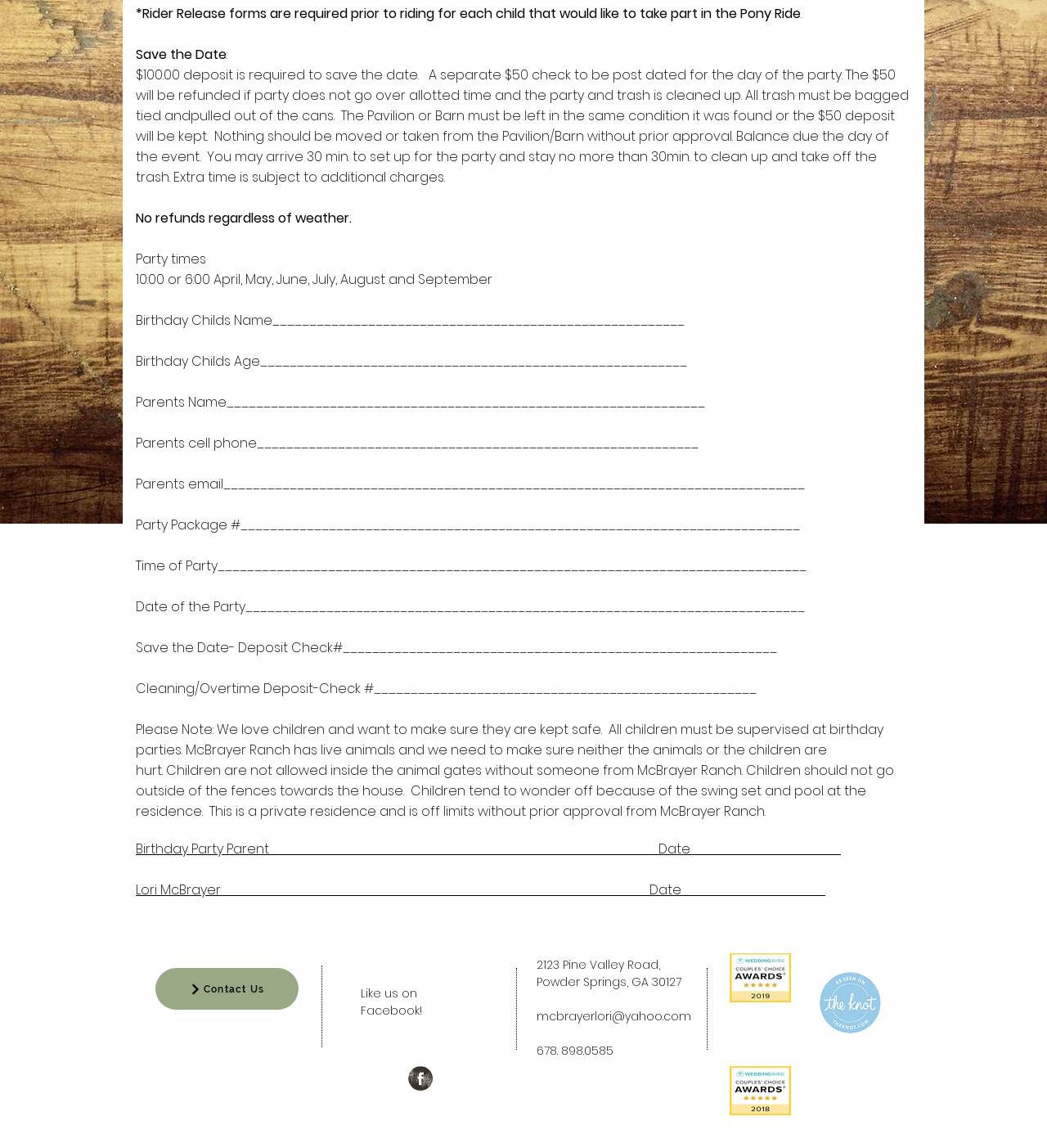Determine the bounding box coordinates for the HTML element mentioned in the following description: "Contact Us". The coordinates should be a list of four floats ranging from 0 to 1, represented as [left, top, right, bottom].

[0.148, 0.843, 0.285, 0.88]